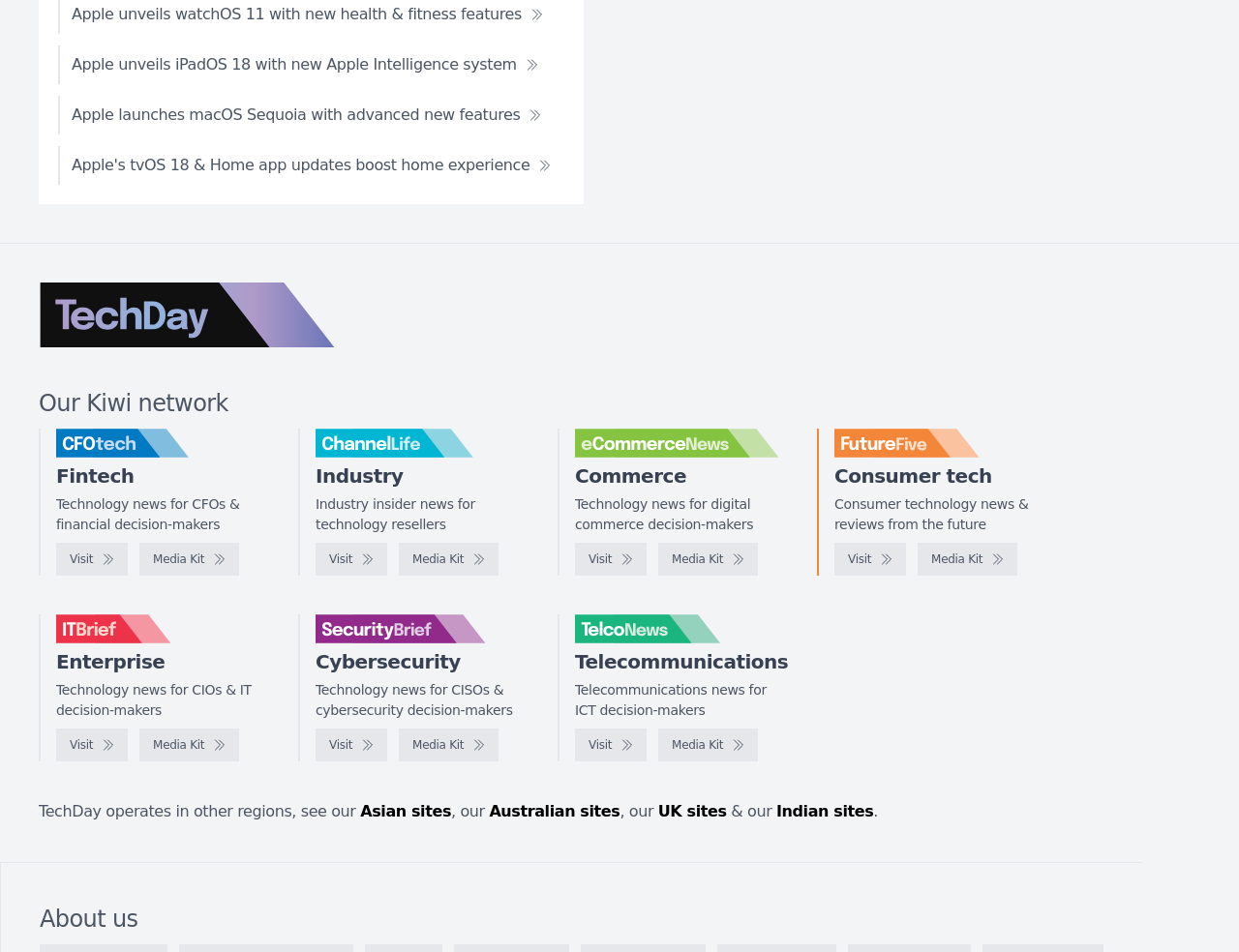Provide the bounding box coordinates of the HTML element this sentence describes: "Kitchen Information". The bounding box coordinates consist of four float numbers between 0 and 1, i.e., [left, top, right, bottom].

None